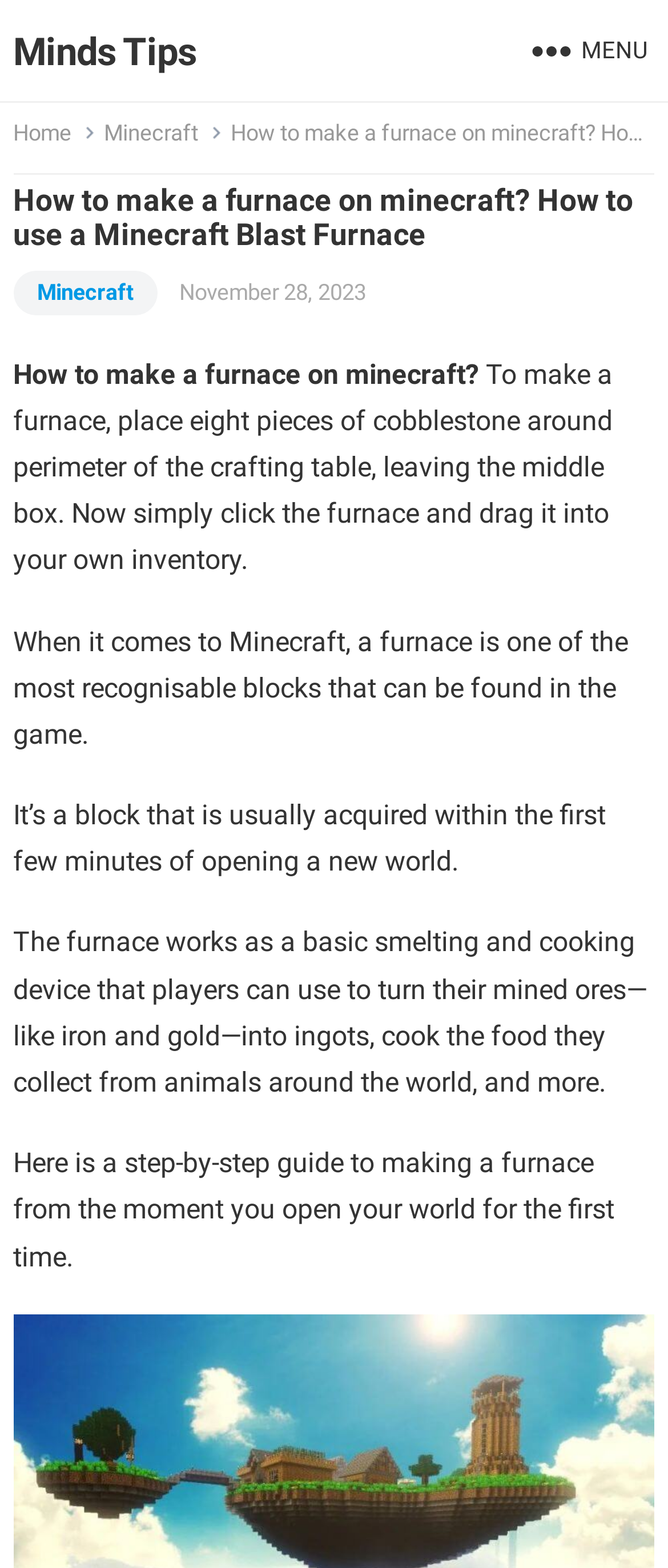Using the element description provided, determine the bounding box coordinates in the format (top-left x, top-left y, bottom-right x, bottom-right y). Ensure that all values are floating point numbers between 0 and 1. Element description: Menu

[0.793, 0.009, 0.97, 0.055]